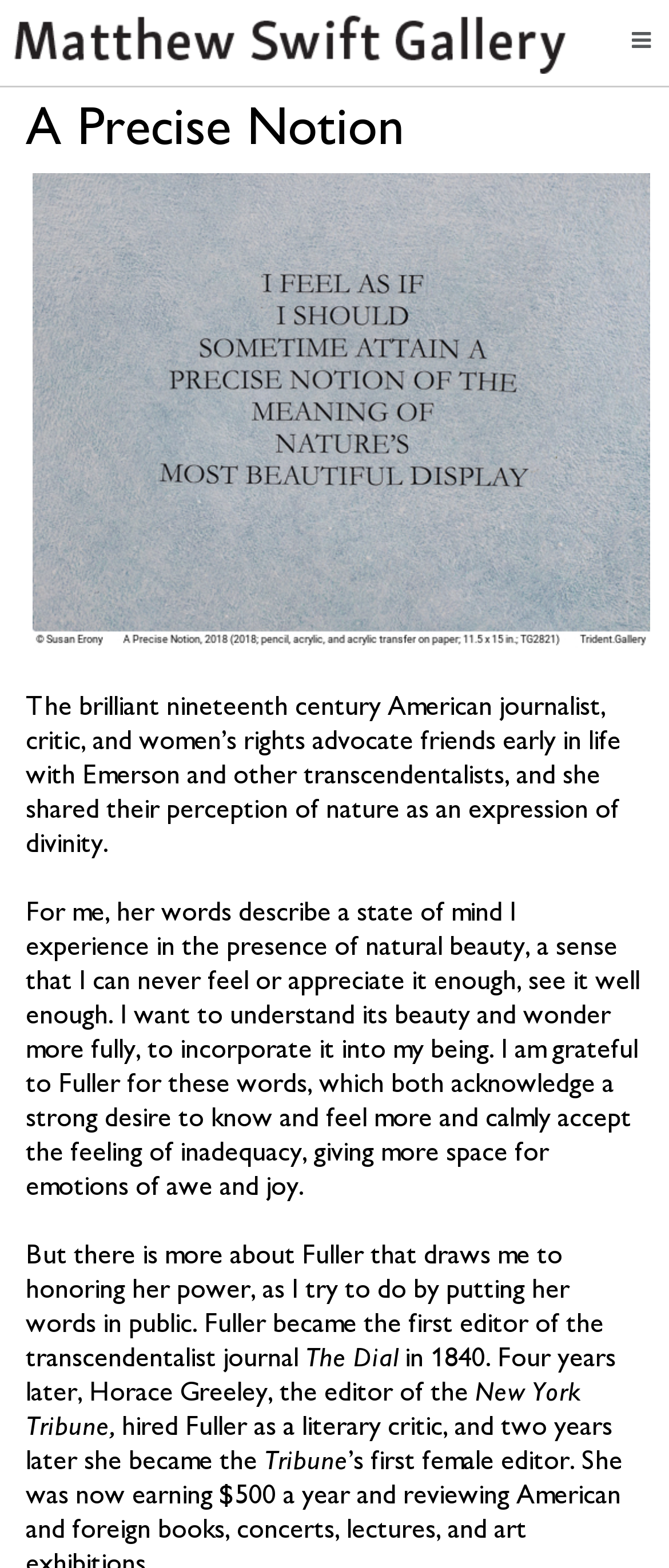Offer a detailed explanation of the webpage layout and contents.

The webpage is about "A Precise Notion" by Matthew Swift Gallery. At the top left, there is a link to "Matthew Swift Gallery" accompanied by an image with the same name. On the top right, there is a small icon represented by a Unicode character.

Below the icon, there is a large header section that spans almost the entire width of the page, containing the title "A Precise Notion". Directly below the header, there is a large image titled "A Precise Notion, 2018" that takes up most of the page width.

Underneath the image, there are four paragraphs of text. The first paragraph describes the American journalist, critic, and women's rights advocate Margaret Fuller and her perception of nature as an expression of divinity. The second paragraph expresses the author's sense of awe and joy in the presence of natural beauty, quoting Fuller's words. The third paragraph discusses Fuller's power and influence, mentioning her role as the first editor of the transcendentalist journal "The Dial" in 1840. The fourth paragraph continues to describe Fuller's career, including her work as a literary critic for the "New York Tribune".